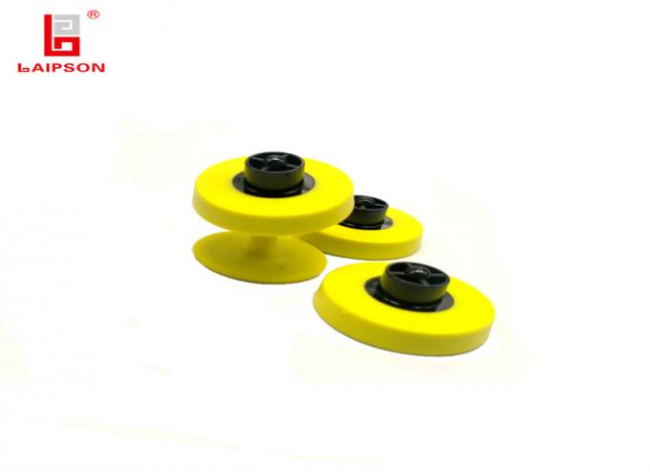Provide an extensive narrative of what is shown in the image.

The image showcases three vibrant yellow RFID ear tags designed for livestock identification, particularly suitable for goats, pigs, and cattle. Each tag features a central black attachment, enhancing visibility and usability in various farming environments. These tags are known for their durability and ease of installation, as no wiring is required. The accompanying information highlights several advantages of the RFID ear tags, including inductive data collection, a durable ID code that prevents tampering, and their robust construction, ensuring reliability through strict quality tests. These attributes make them an essential tool for modern livestock management and tracking. The logo in the top left corner indicates the manufacturer, LaAIPSON, emphasizing the product's brand identity.